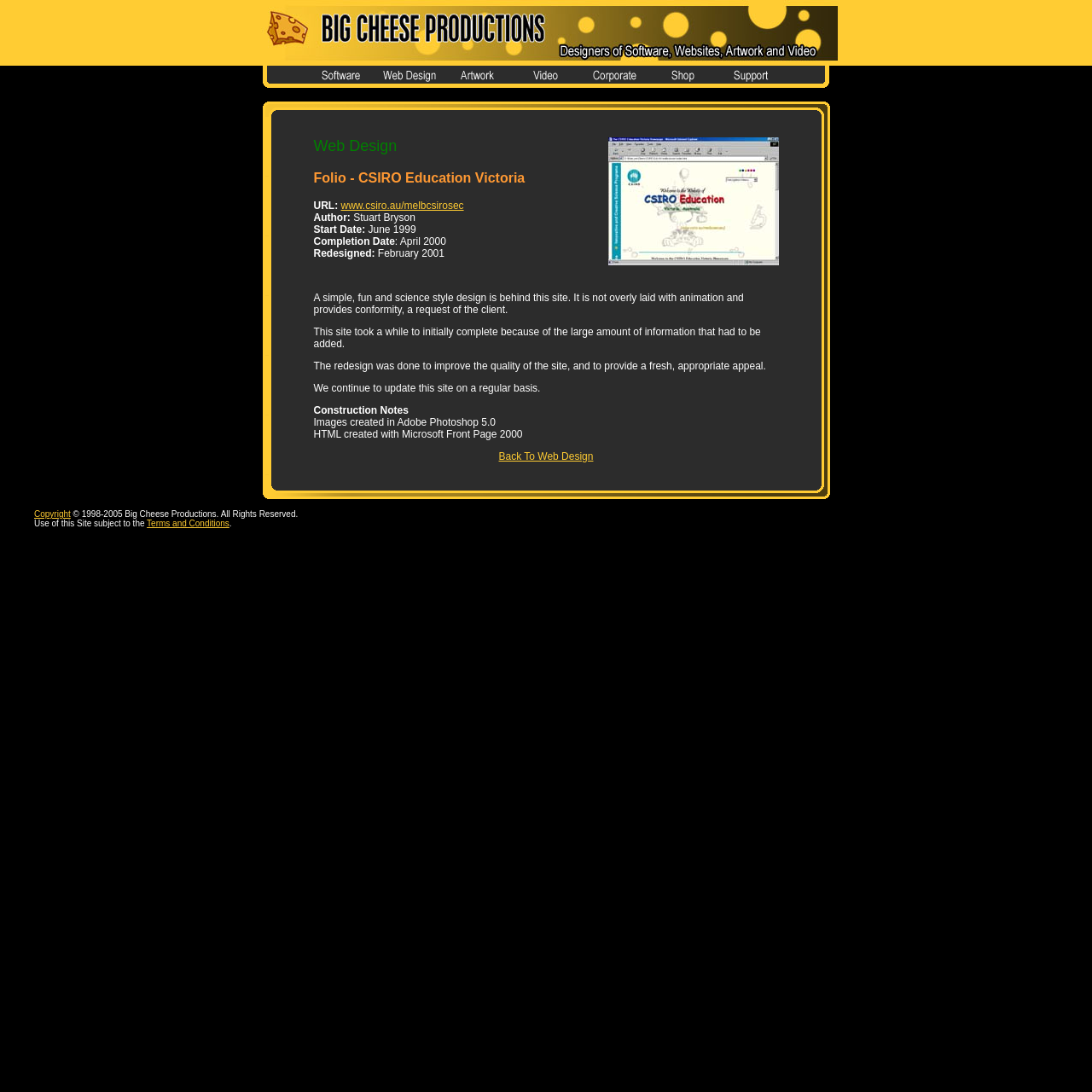Please identify the bounding box coordinates of the element's region that should be clicked to execute the following instruction: "Click on Web Design". The bounding box coordinates must be four float numbers between 0 and 1, i.e., [left, top, right, bottom].

[0.348, 0.072, 0.402, 0.083]